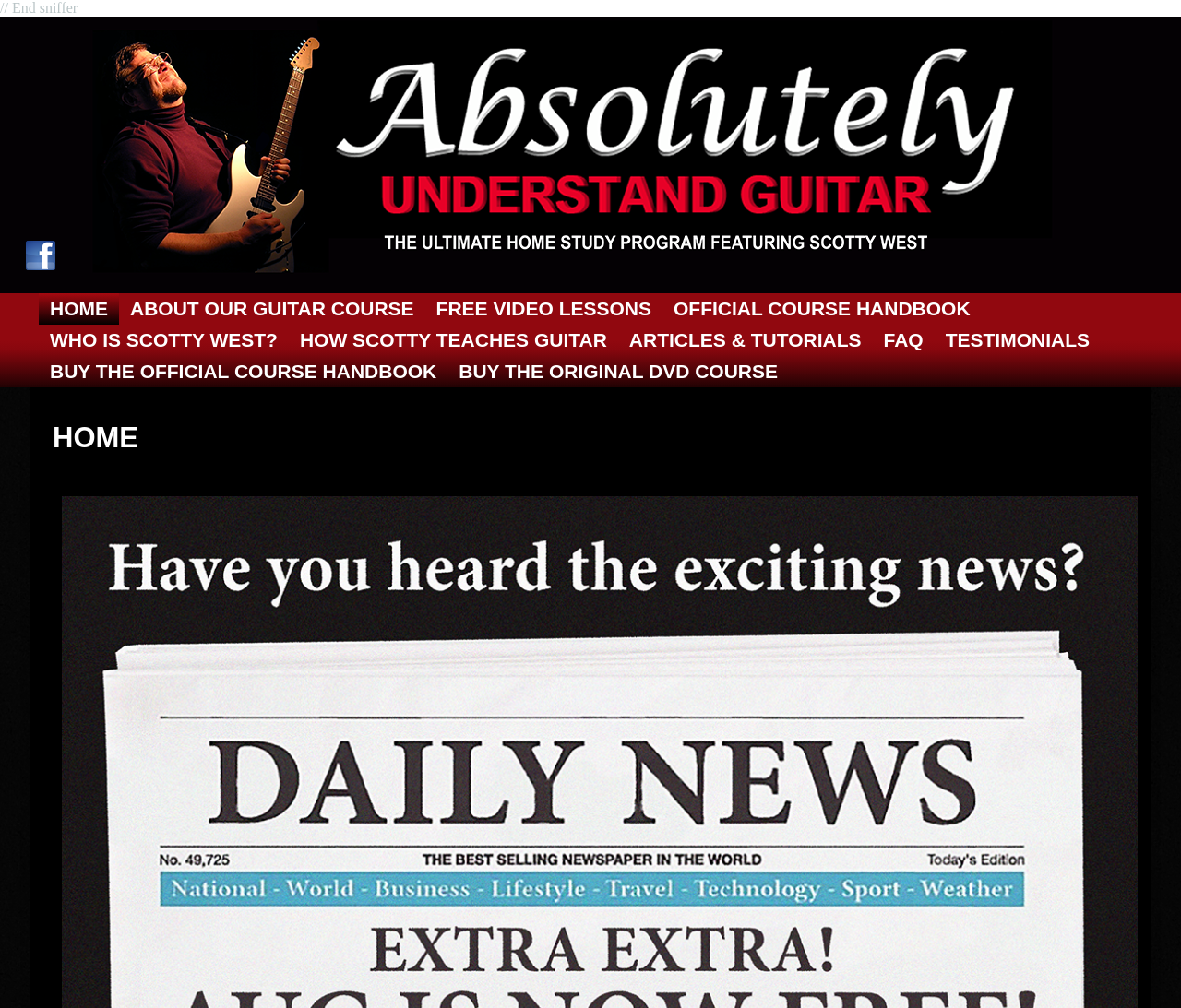Illustrate the webpage with a detailed description.

This webpage appears to be the homepage of a guitar course website. At the very top, there is a small text element that reads '// End sniffer'. Below this, there is a layout table that contains a series of links, including 'Like us?'.

The main navigation menu is located in the top-middle section of the page, consisting of seven links: 'HOME', 'ABOUT OUR GUITAR COURSE', 'FREE VIDEO LESSONS', 'OFFICIAL COURSE HANDBOOK', 'WHO IS SCOTTY WEST?', 'HOW SCOTTY TEACHES GUITAR', and 'ARTICLES & TUTORIALS'. These links are arranged horizontally, with 'HOME' on the left and 'ARTICLES & TUTORIALS' on the right.

Below the navigation menu, there are three more links: 'FAQ', 'TESTIMONIALS', and 'BUY THE OFFICIAL COURSE HANDBOOK' and 'BUY THE ORIGINAL DVD COURSE'. These links are also arranged horizontally, with 'FAQ' on the left and 'BUY THE ORIGINAL DVD COURSE' on the right.

Further down the page, there is a large article section that takes up most of the page's width. This section has a heading that reads 'HOME', which suggests that it may contain introductory or welcome content related to the guitar course.